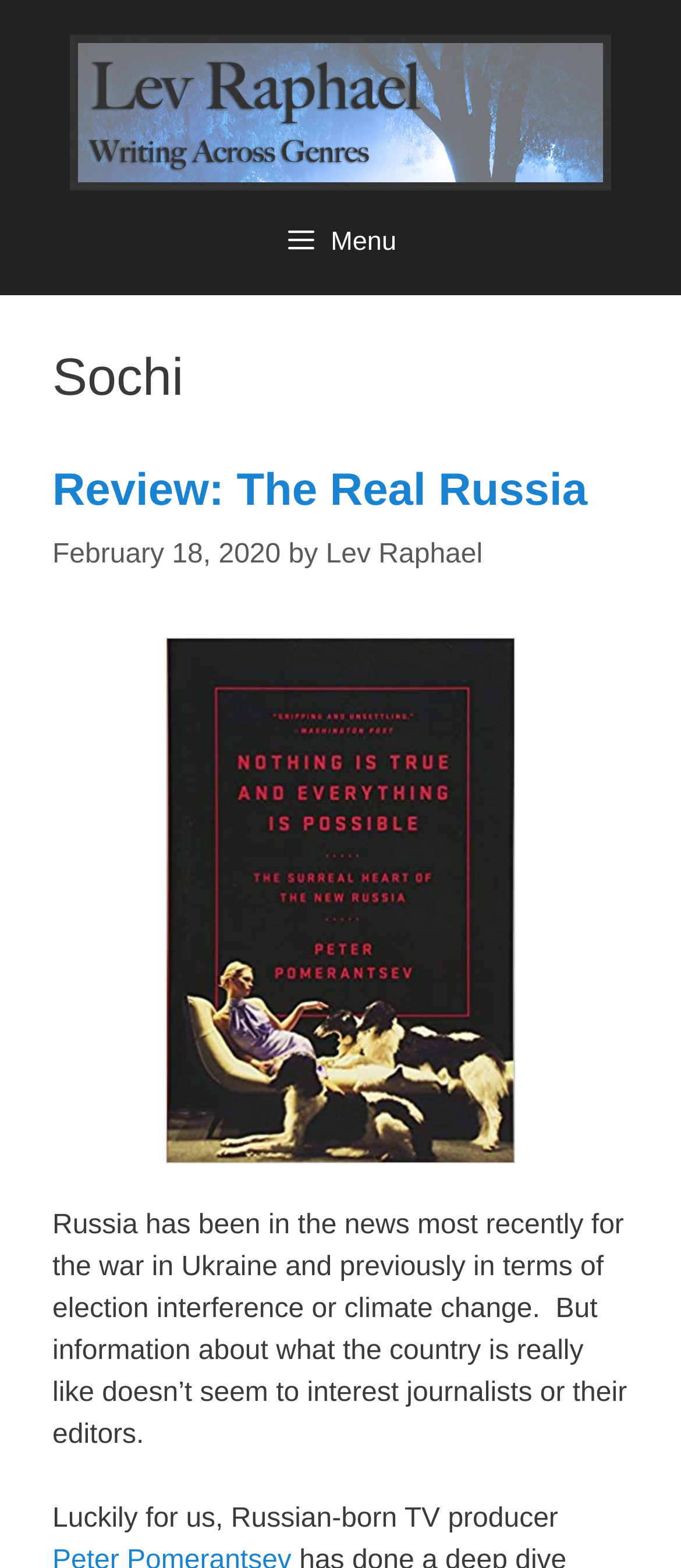Summarize the webpage in an elaborate manner.

The webpage is about Sochi and Writing Across Genres. At the top, there is a banner with a link to "Writing Across Genres" accompanied by an image with the same name. Below the banner, there is a primary navigation menu with a button labeled "Menu".

The main content of the page is divided into sections. The first section has a heading "Sochi" and contains a review article titled "Review: The Real Russia". The article has a link to the review, a timestamp "February 18, 2020", and is written by "Lev Raphael". 

Below the article's metadata, there is a paragraph of text that discusses Russia's recent news coverage, followed by another paragraph that mentions a Russian-born TV producer. The text is arranged in a single column, with each section and paragraph clearly separated from one another.